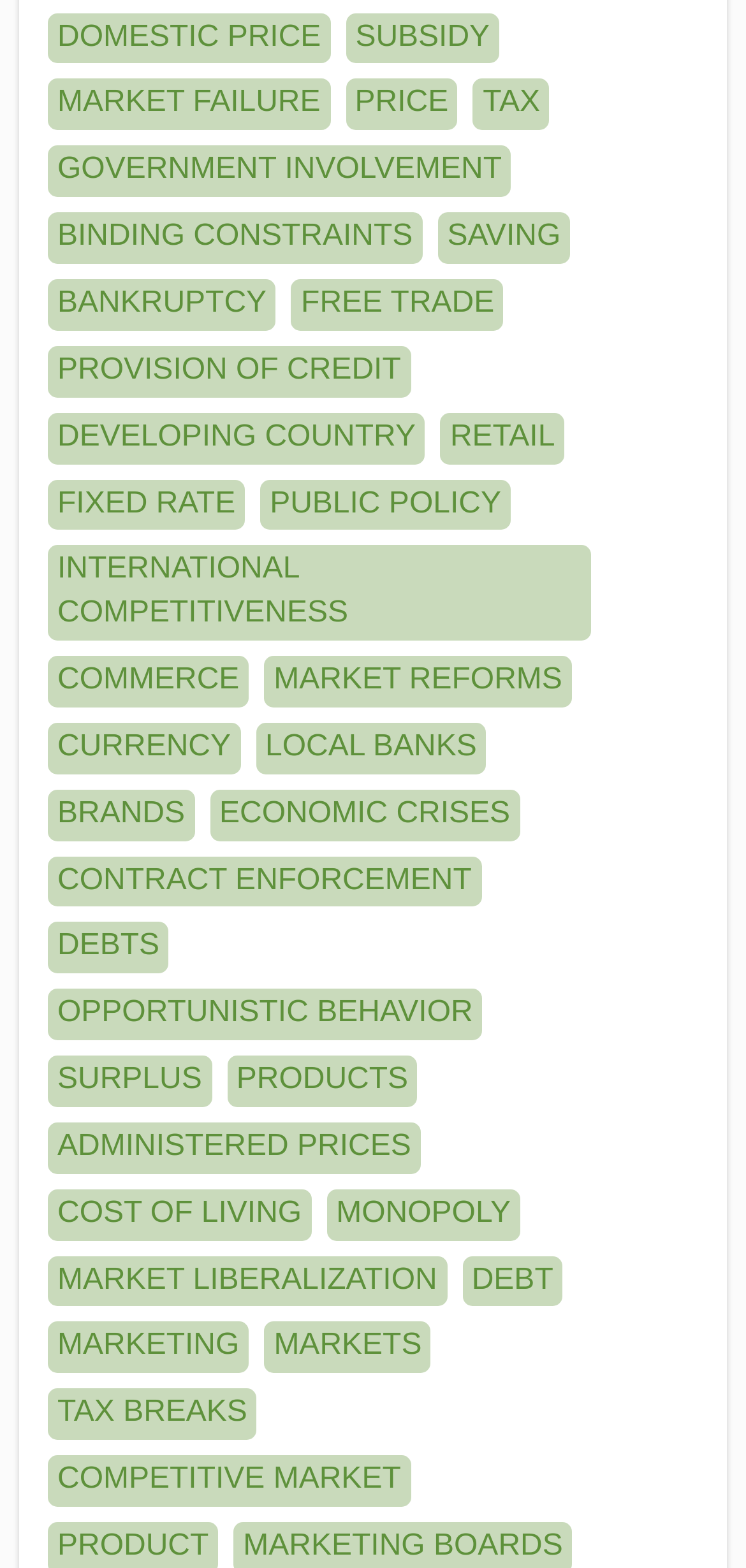Locate the bounding box coordinates of the area that needs to be clicked to fulfill the following instruction: "Learn about 'INTERNATIONAL COMPETITIVENESS'". The coordinates should be in the format of four float numbers between 0 and 1, namely [left, top, right, bottom].

[0.077, 0.353, 0.467, 0.401]